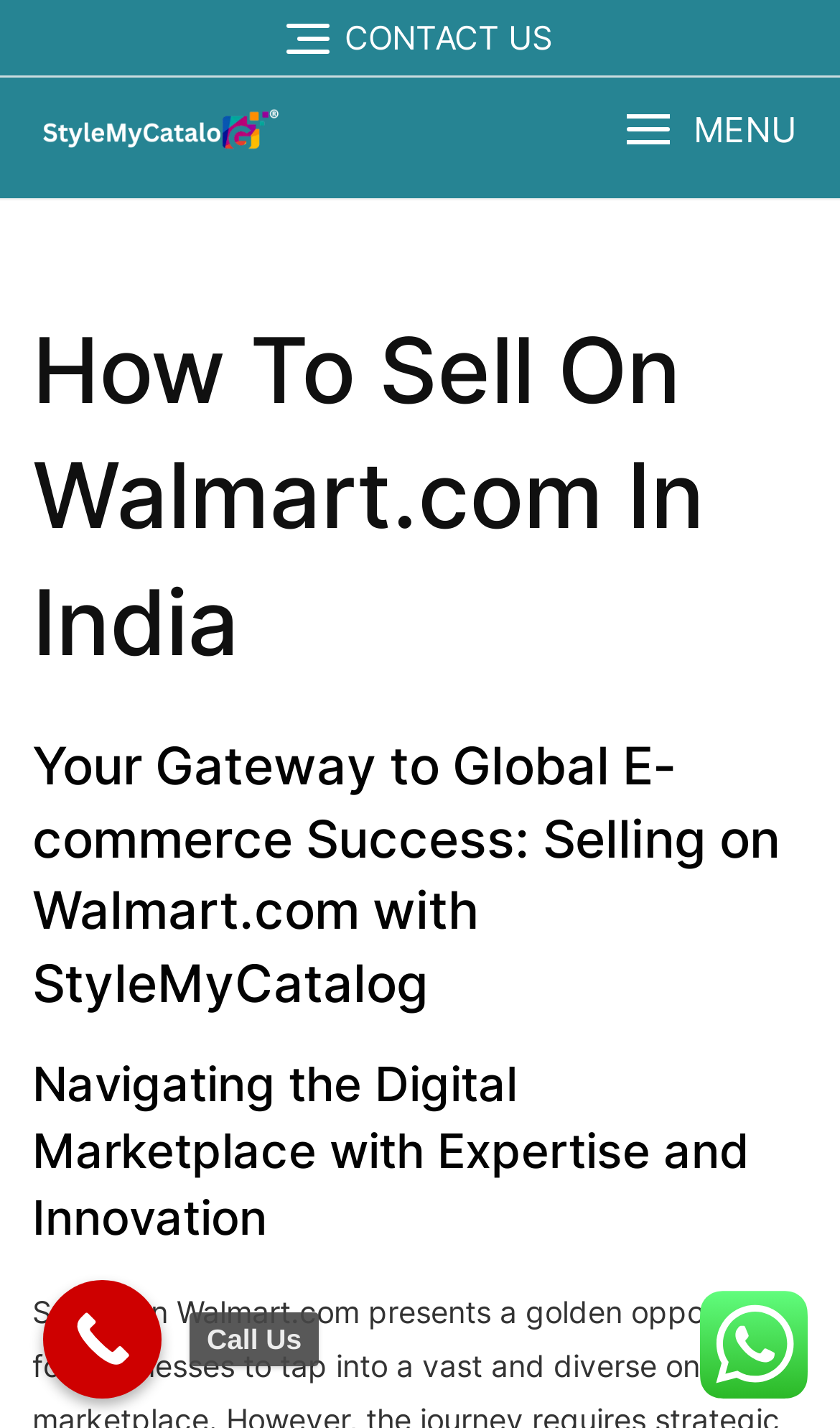What is the purpose of StyleMyCatalog?
Give a detailed response to the question by analyzing the screenshot.

Based on the webpage, StyleMyCatalog provides support for cataloging service, account setup, and payment reconciliation for various marketplaces such as Amazon, Flipkart, and more. This suggests that the purpose of StyleMyCatalog is to assist businesses with their eCommerce operations.